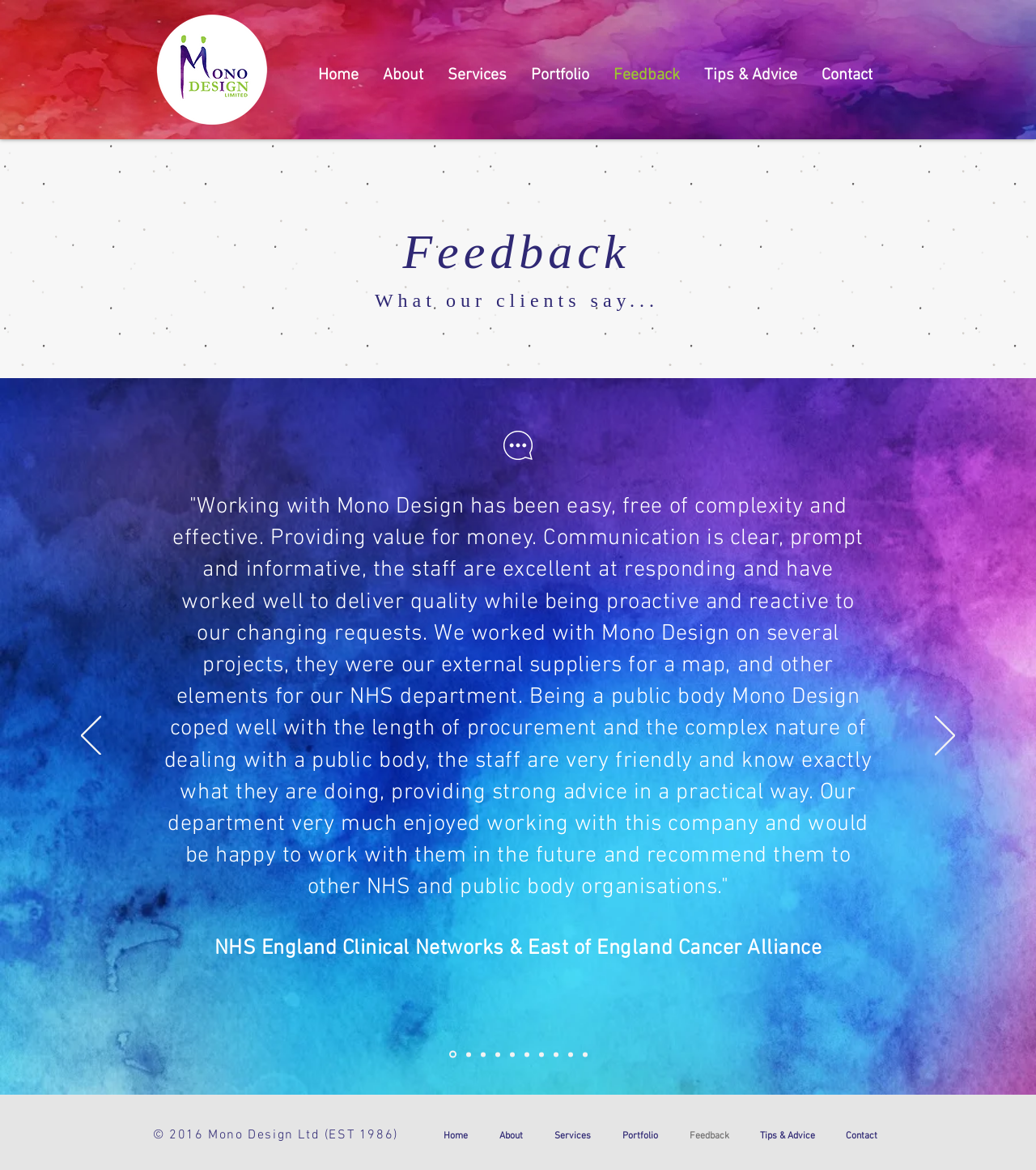Respond to the following question using a concise word or phrase: 
What is the year of establishment of Mono Design Ltd?

1986